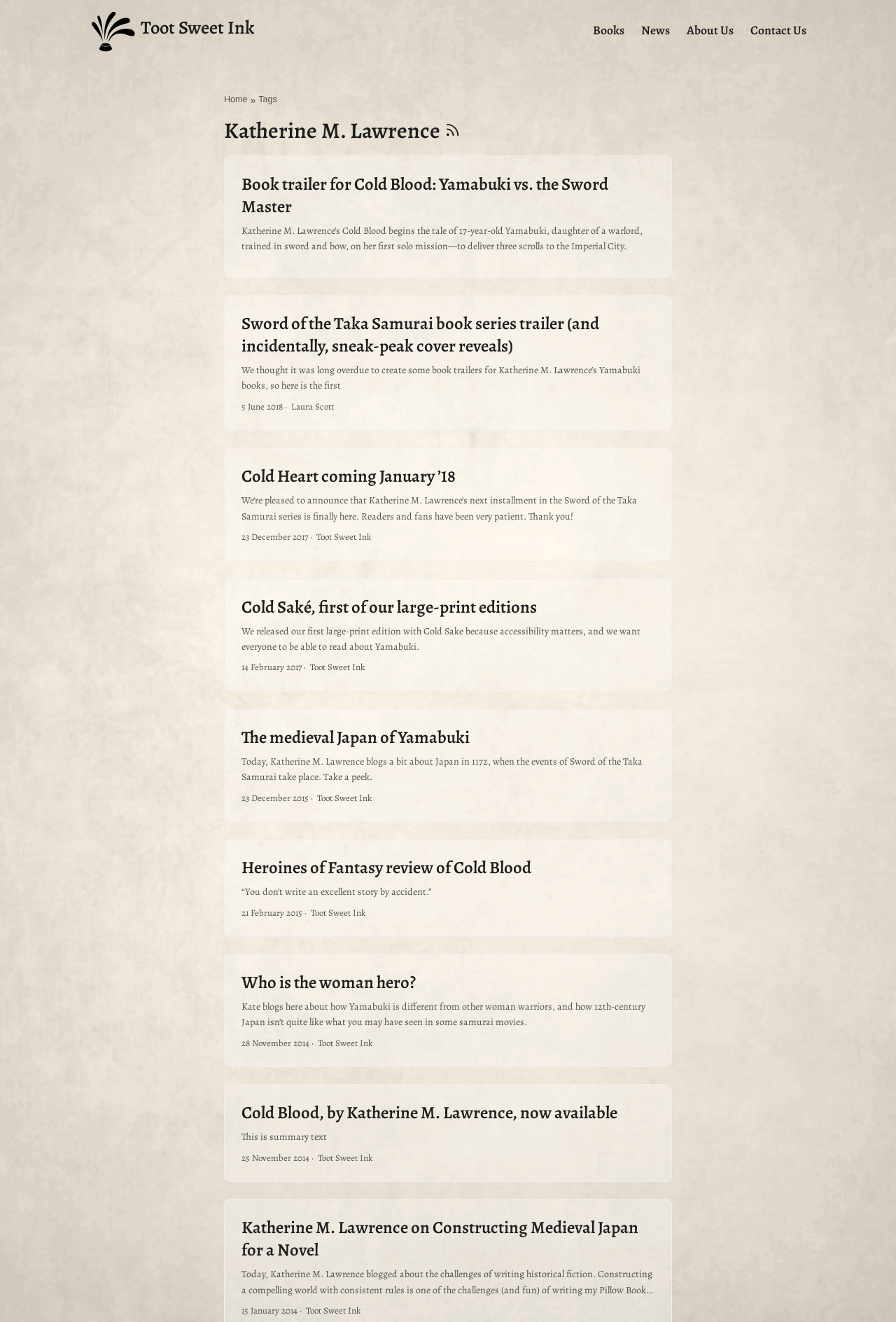Determine the bounding box coordinates for the UI element described. Format the coordinates as (top-left x, top-left y, bottom-right x, bottom-right y) and ensure all values are between 0 and 1. Element description: Home

[0.25, 0.07, 0.276, 0.082]